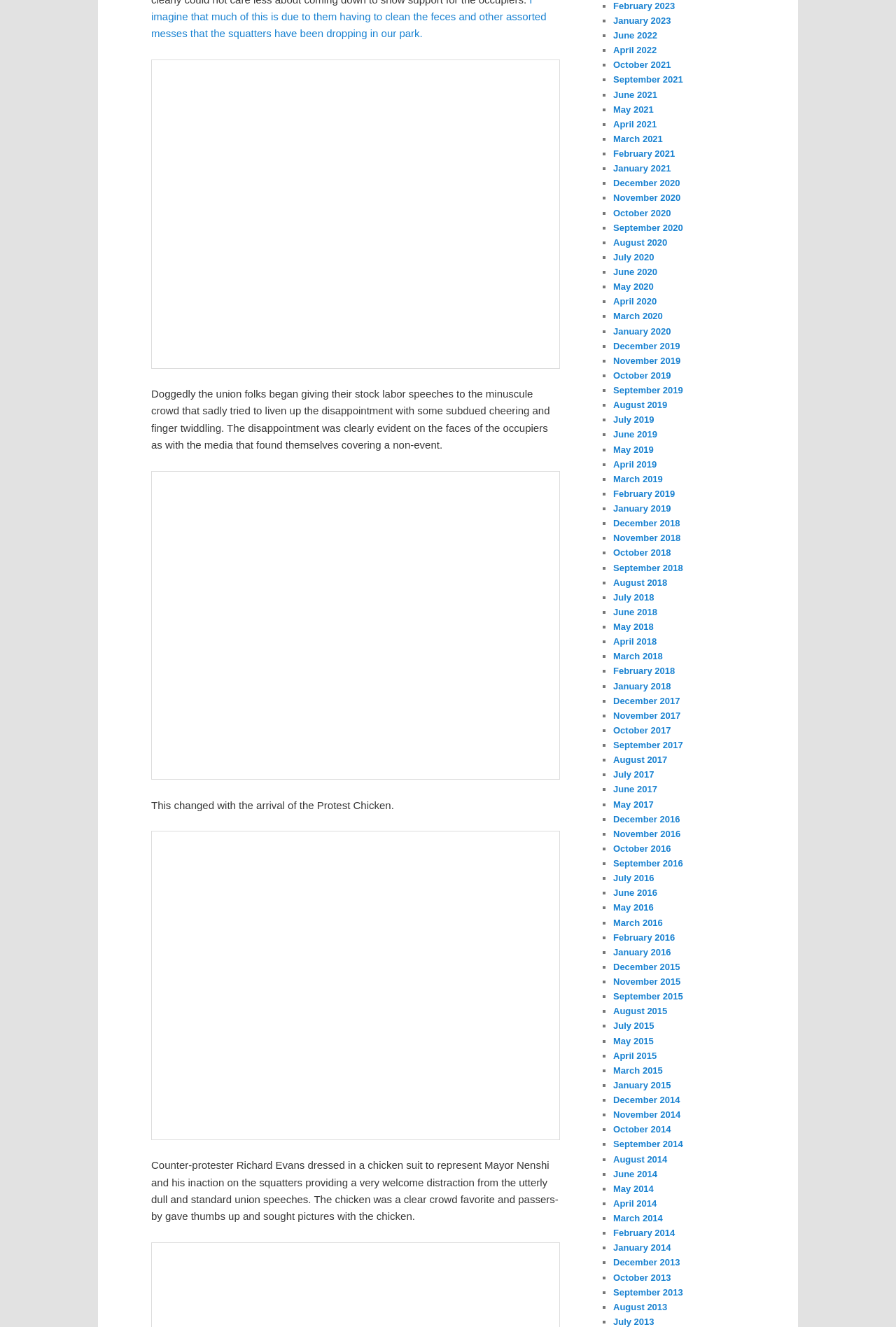What is the occupation of Richard Evans?
From the image, provide a succinct answer in one word or a short phrase.

Counter-protester